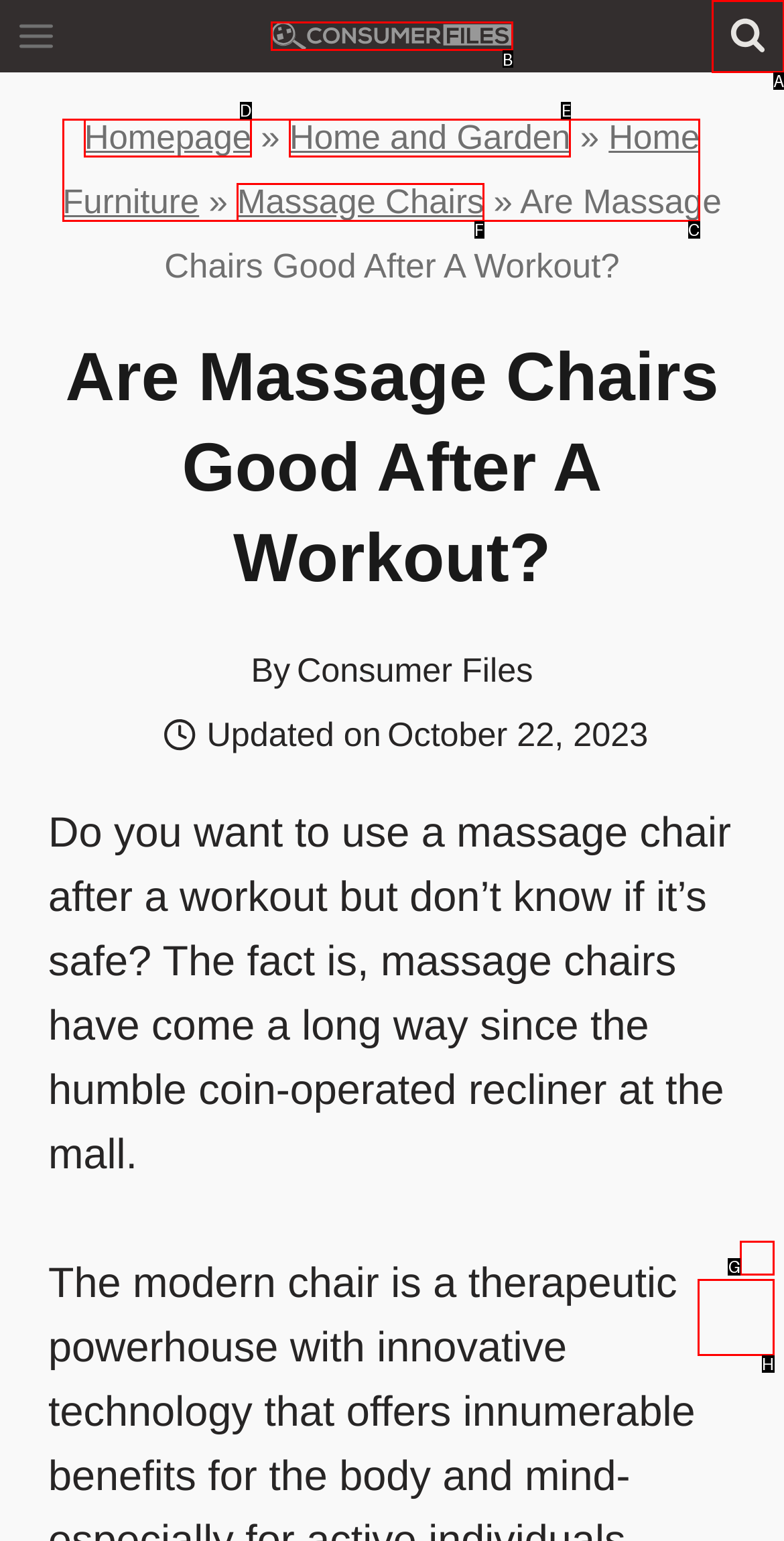Show which HTML element I need to click to perform this task: Read more about Consumer Files Answer with the letter of the correct choice.

B